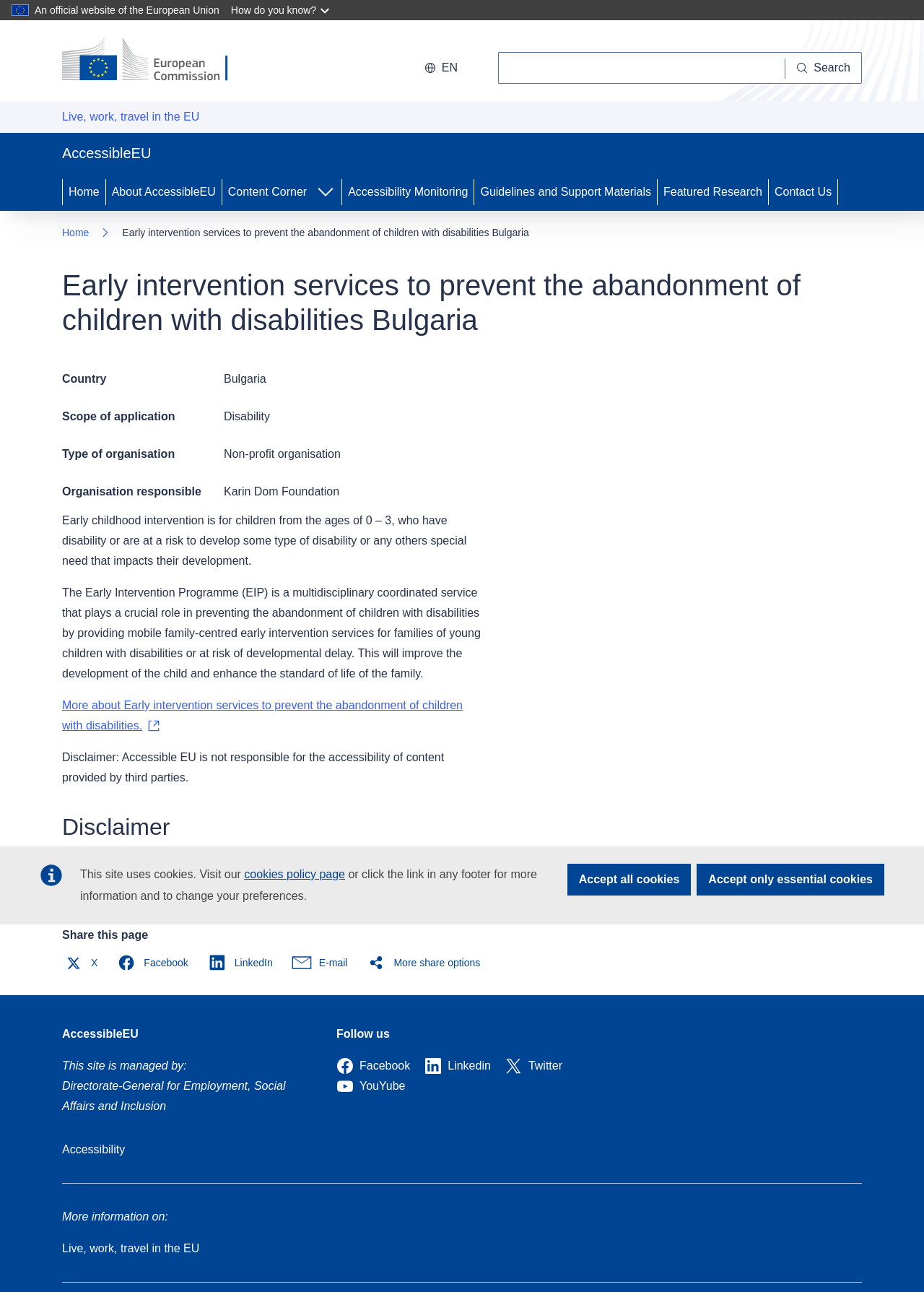Please find the bounding box coordinates of the clickable region needed to complete the following instruction: "Go to Home page". The bounding box coordinates must consist of four float numbers between 0 and 1, i.e., [left, top, right, bottom].

[0.067, 0.029, 0.269, 0.065]